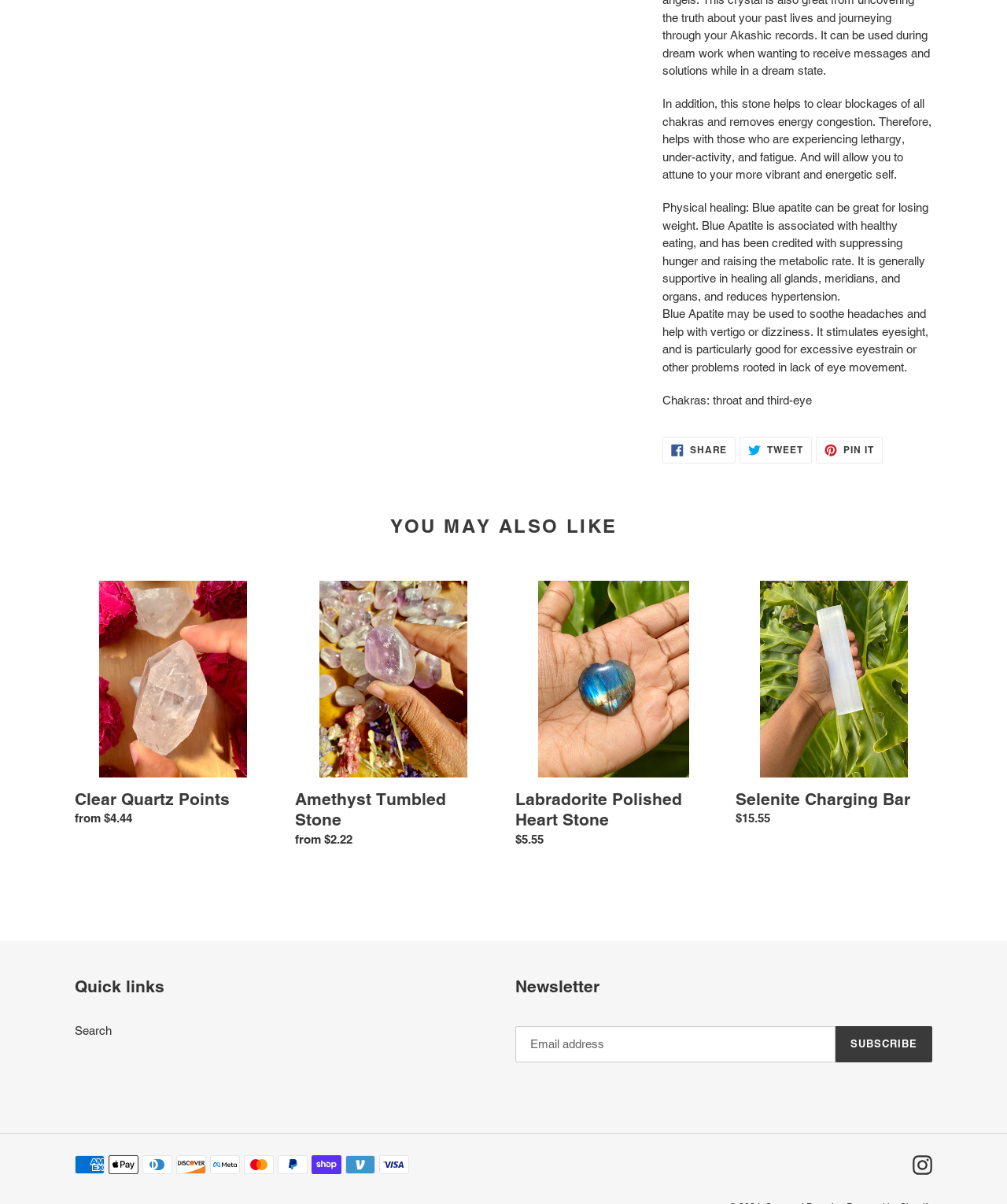Answer the following inquiry with a single word or phrase:
What is the purpose of the textbox?

Enter Email address